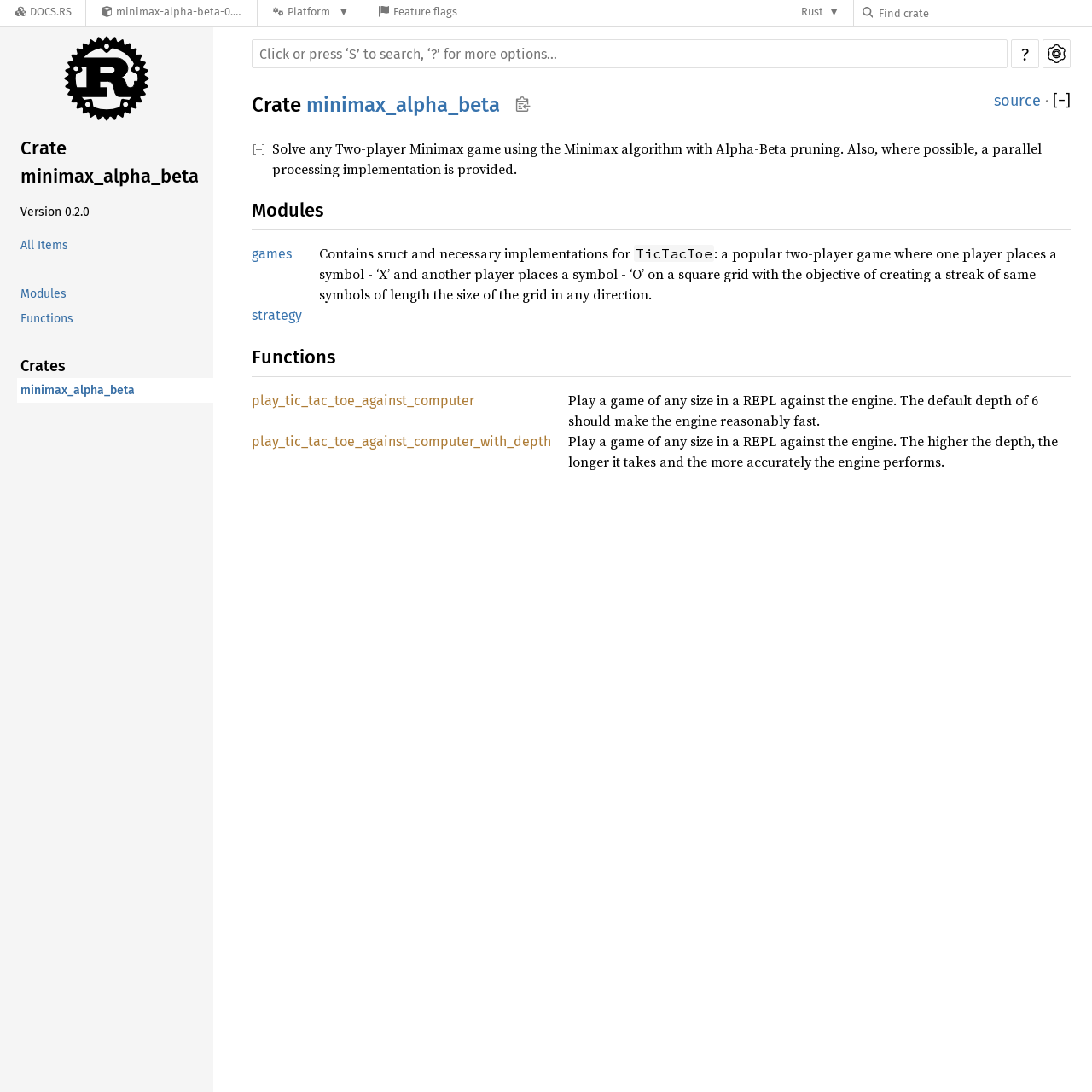Locate the bounding box coordinates of the element that should be clicked to execute the following instruction: "Copy the item path".

[0.466, 0.082, 0.491, 0.109]